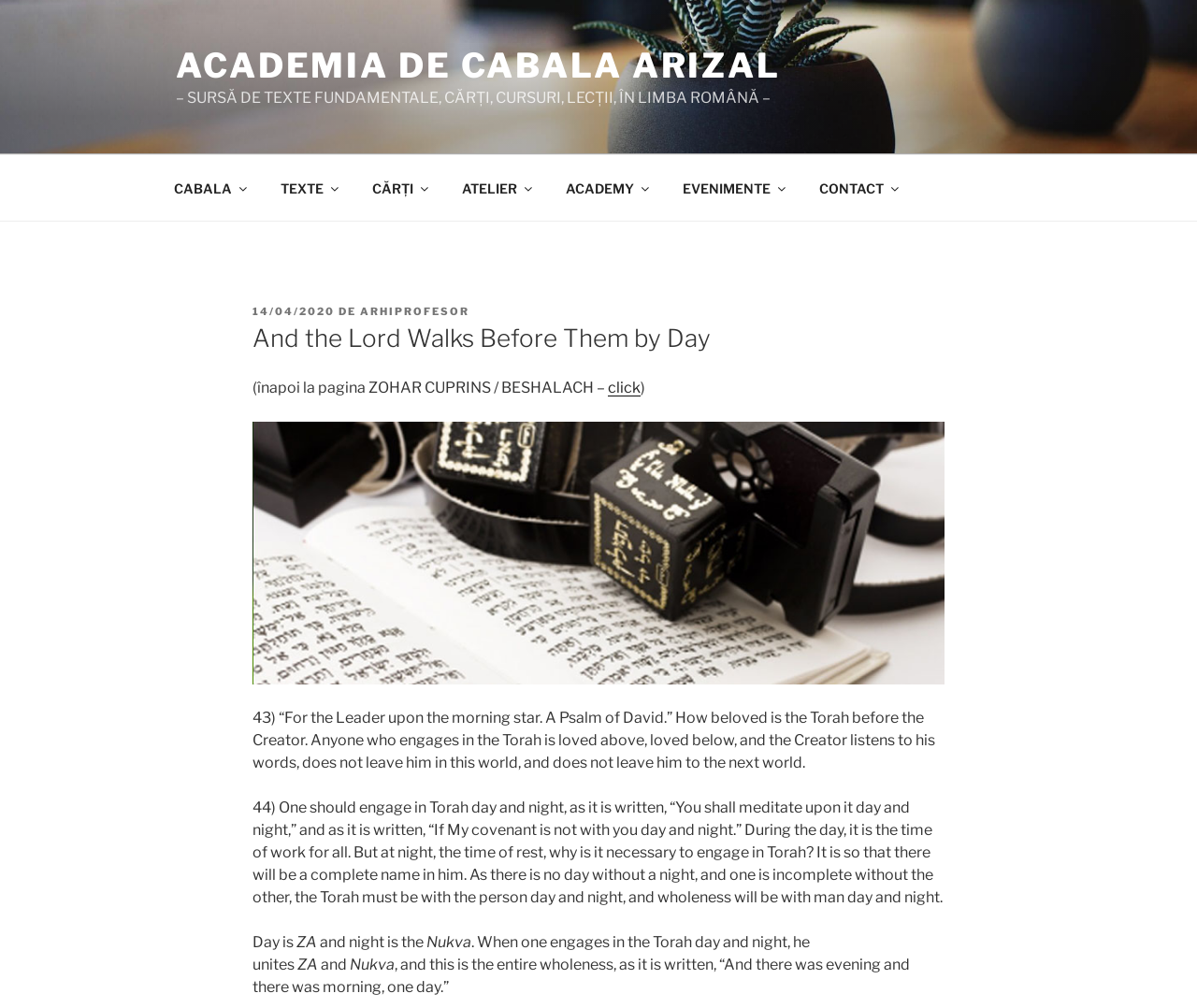Locate the coordinates of the bounding box for the clickable region that fulfills this instruction: "Enter your name or username to comment".

None